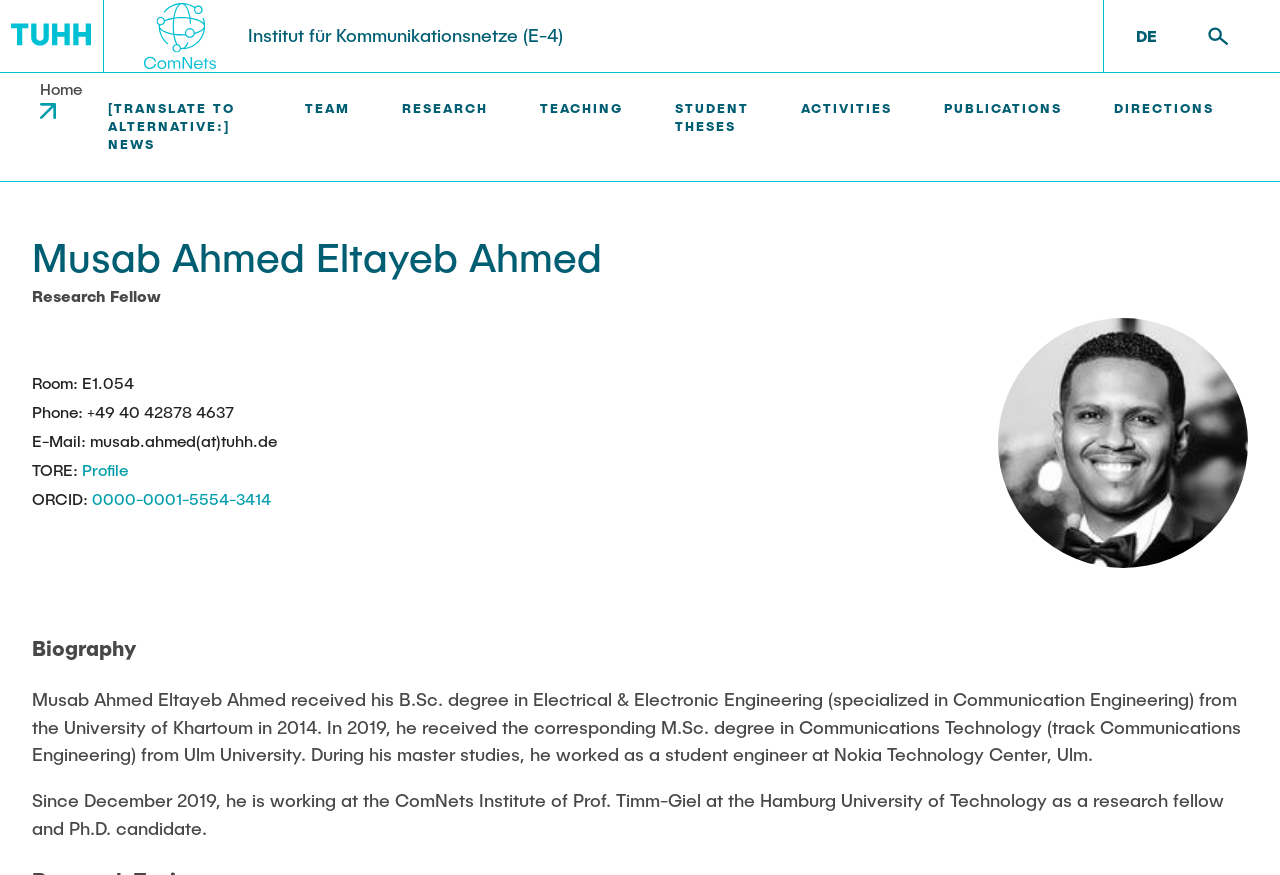Identify the bounding box for the element characterized by the following description: "Student Projects and Studienarbeiten".

[0.025, 0.311, 0.253, 0.384]